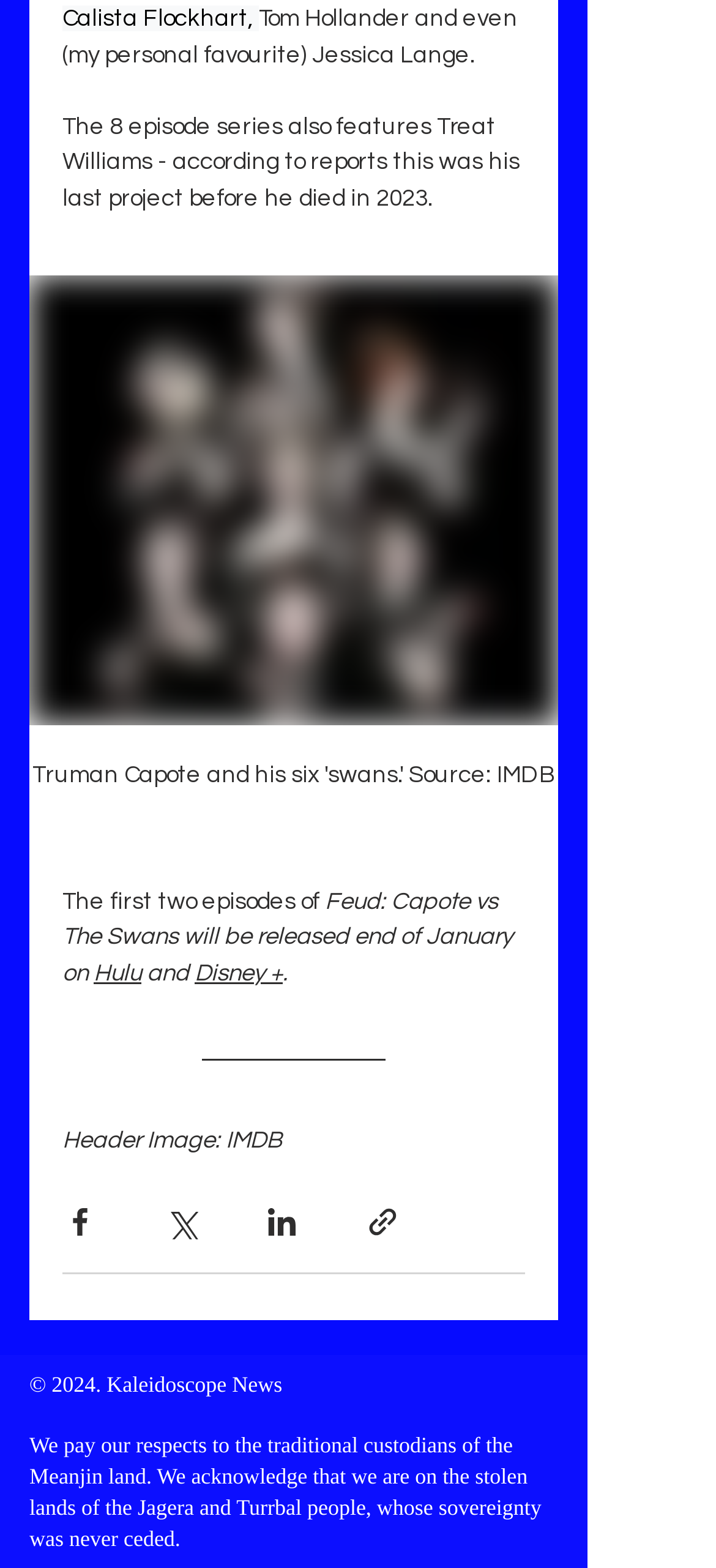Give the bounding box coordinates for this UI element: "Hulu". The coordinates should be four float numbers between 0 and 1, arranged as [left, top, right, bottom].

[0.131, 0.612, 0.197, 0.628]